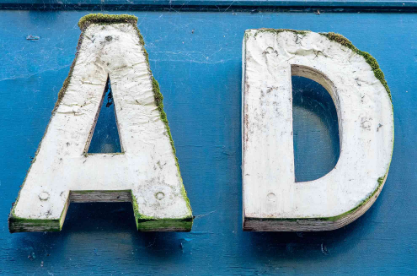List and describe all the prominent features within the image.

The image showcases a close-up view of two letters, "A" and "D," prominently displayed against a vibrant blue background. The letters appear to be part of an old sign, exhibiting a rustic charm with their weathered texture. The "A" features distinct signs of age, including peeling paint and patches of moss, enhancing its character. The "D" is similarly aged but is less affected by moss, showing a smoother surface with visible wear. This image captures a sense of nostalgia and history, evoking the beauty of vintage signage.